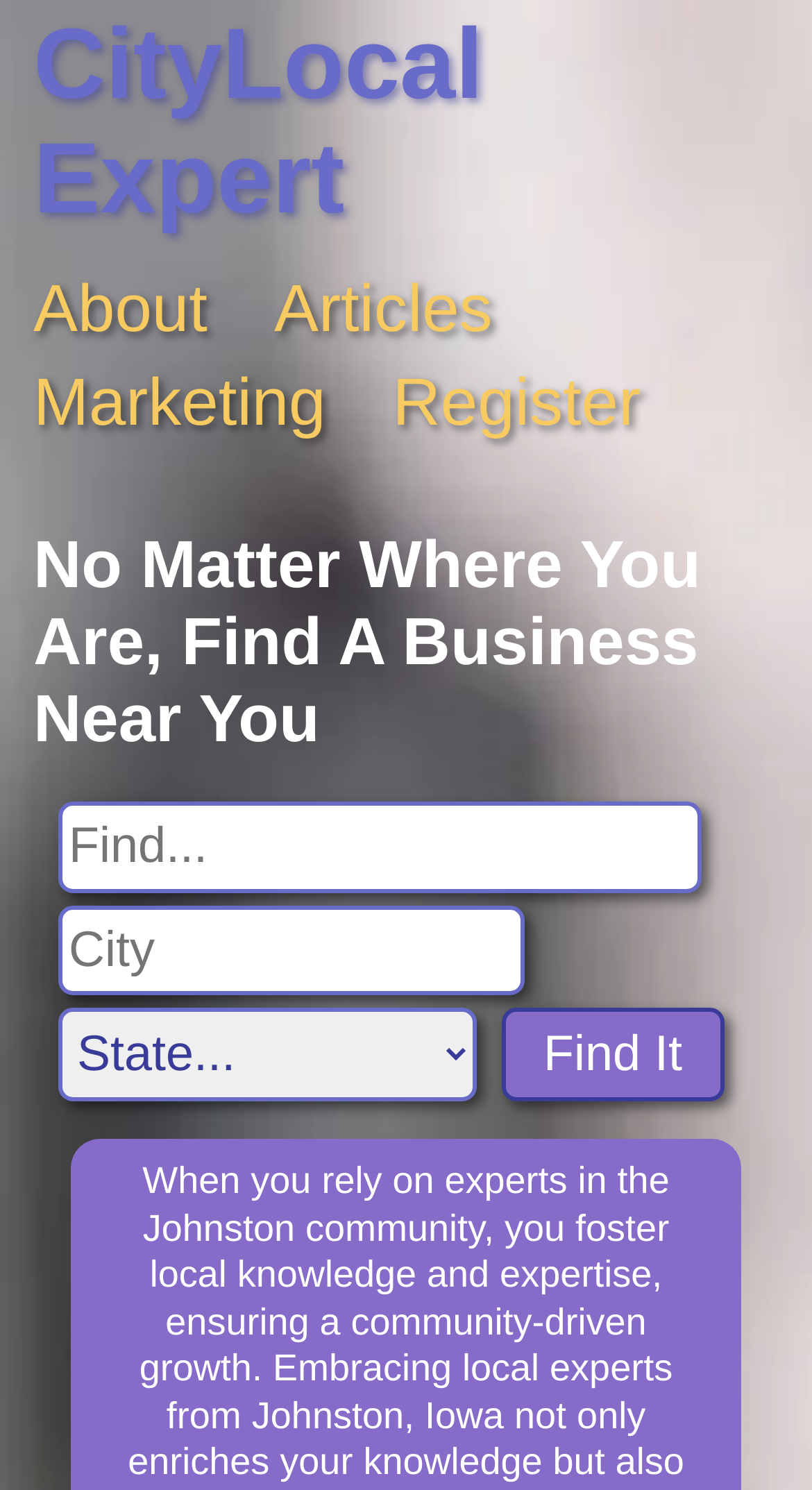Identify the bounding box coordinates for the UI element mentioned here: "Find It". Provide the coordinates as four float values between 0 and 1, i.e., [left, top, right, bottom].

[0.618, 0.677, 0.892, 0.74]